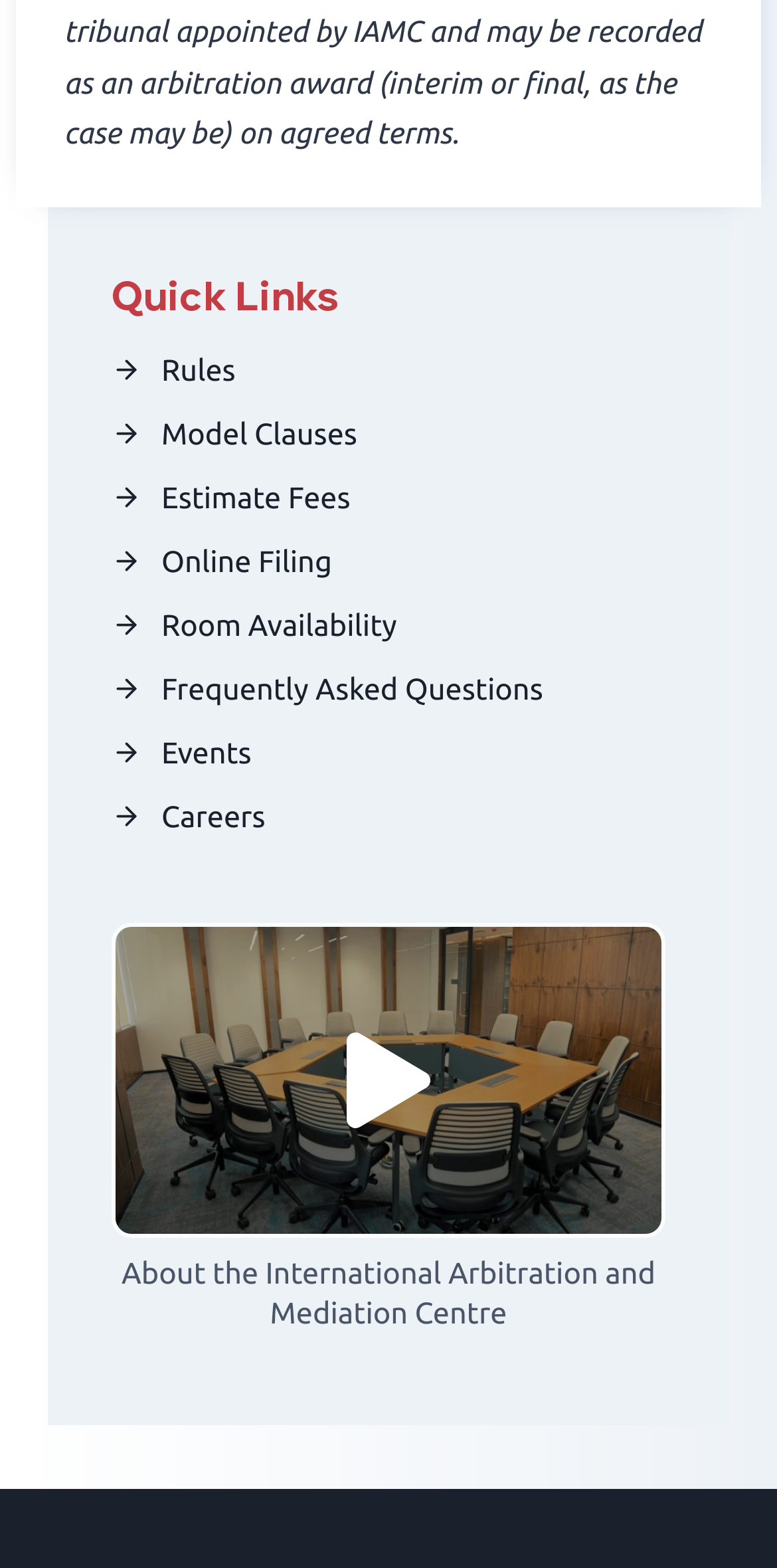What is the purpose of the button?
Refer to the image and respond with a one-word or short-phrase answer.

Play